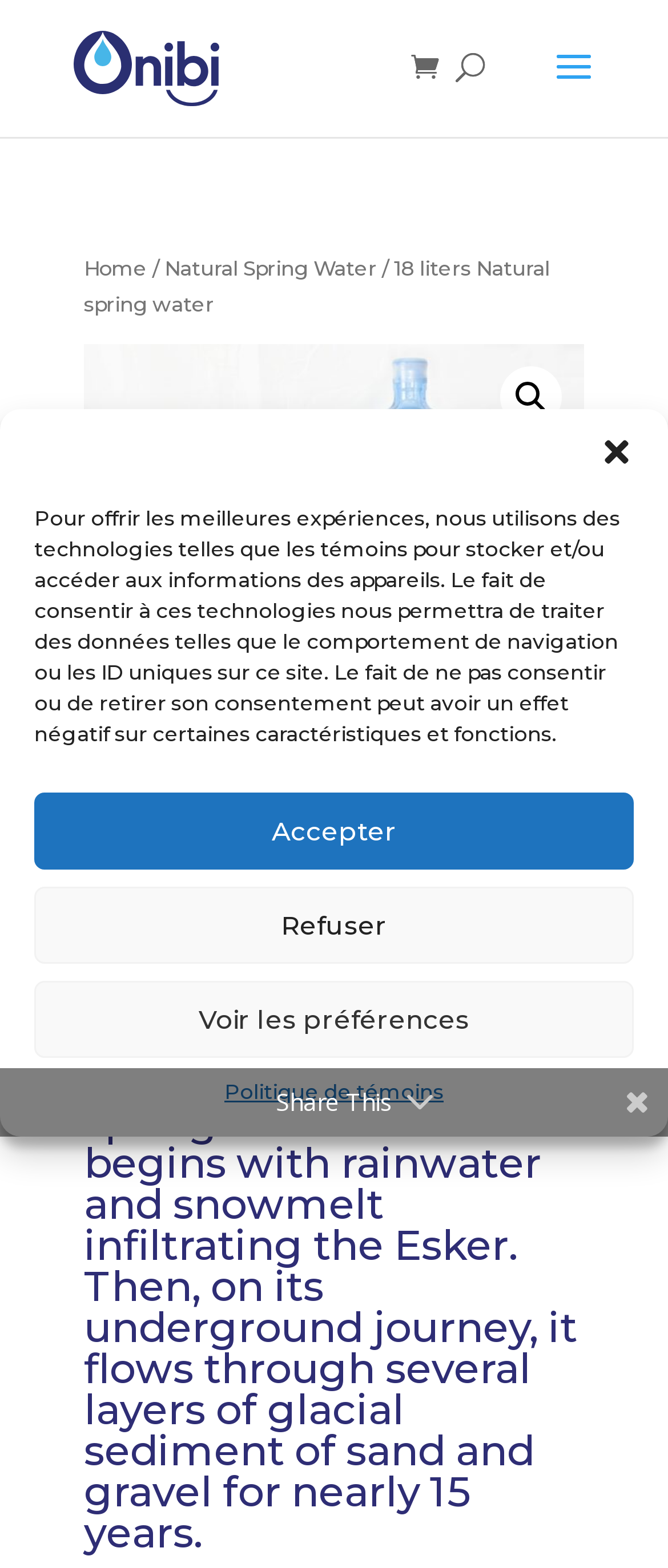Write a detailed summary of the webpage, including text, images, and layout.

This webpage is about 18 liters of natural spring water from Onibi. At the top, there is a dialog box with a title "Gérer le consentement aux témoins" (Manage consent to cookies) that occupies most of the screen. Inside the dialog box, there is a long paragraph explaining the use of cookies and technologies to store and access device information. Below the paragraph, there are four buttons: "Close dialog", "Accepter" (Accept), "Refuser" (Refuse), and "Voir les préférences" (See preferences). There is also a link to the "Politique de témoins" (Cookie Policy) at the bottom of the dialog box.

On the top-left corner, there is a link to "Onibi" and an image of the Onibi logo. Next to it, there is a search bar that spans about half of the screen width. Below the search bar, there is a navigation breadcrumb with links to "Home", "Natural Spring Water", and the current page "18 liters Natural spring water".

On the right side of the breadcrumb, there is a link with a magnifying glass icon. Below the breadcrumb, there are three images arranged horizontally, taking up about half of the screen width. Above the images, there is a heading that reads "18 liters Natural spring water". At the bottom of the page, there is a "Share This" text.

There are a few other links and icons scattered throughout the page, including a link to the "Politique de témoins" (Cookie Policy) and a few icons with unclear meanings.